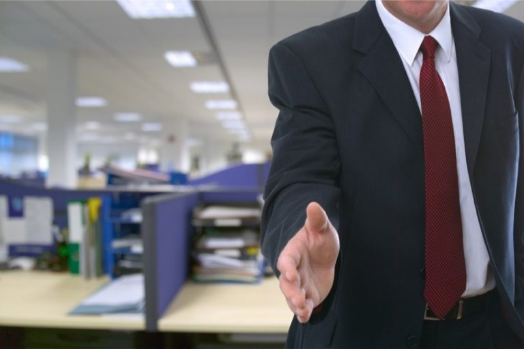Where is the person situated?
Offer a detailed and full explanation in response to the question.

The image depicts the person standing in an office setting, characterized by cubicles and stacks of documents, suggesting a busy and professional atmosphere.